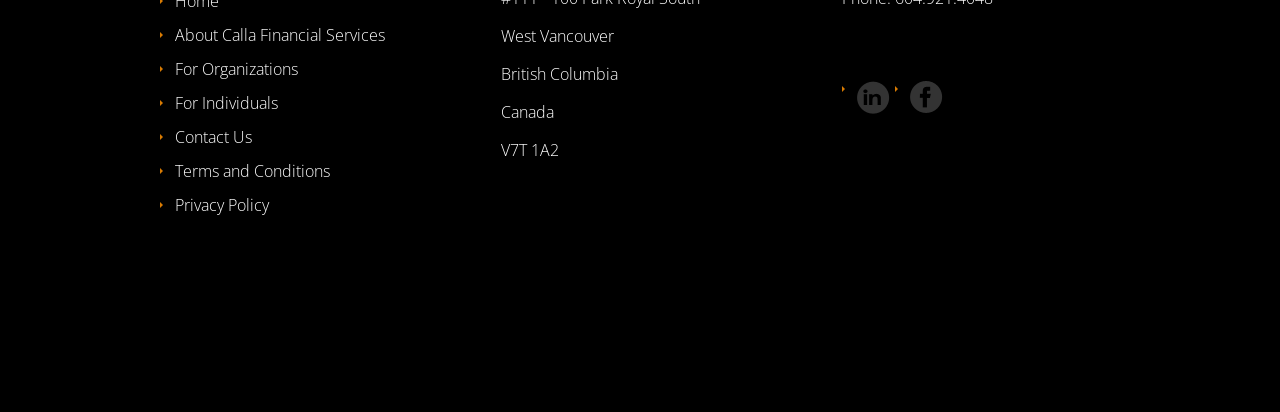Determine the bounding box coordinates of the element's region needed to click to follow the instruction: "Open Linkedin". Provide these coordinates as four float numbers between 0 and 1, formatted as [left, top, right, bottom].

[0.67, 0.234, 0.695, 0.288]